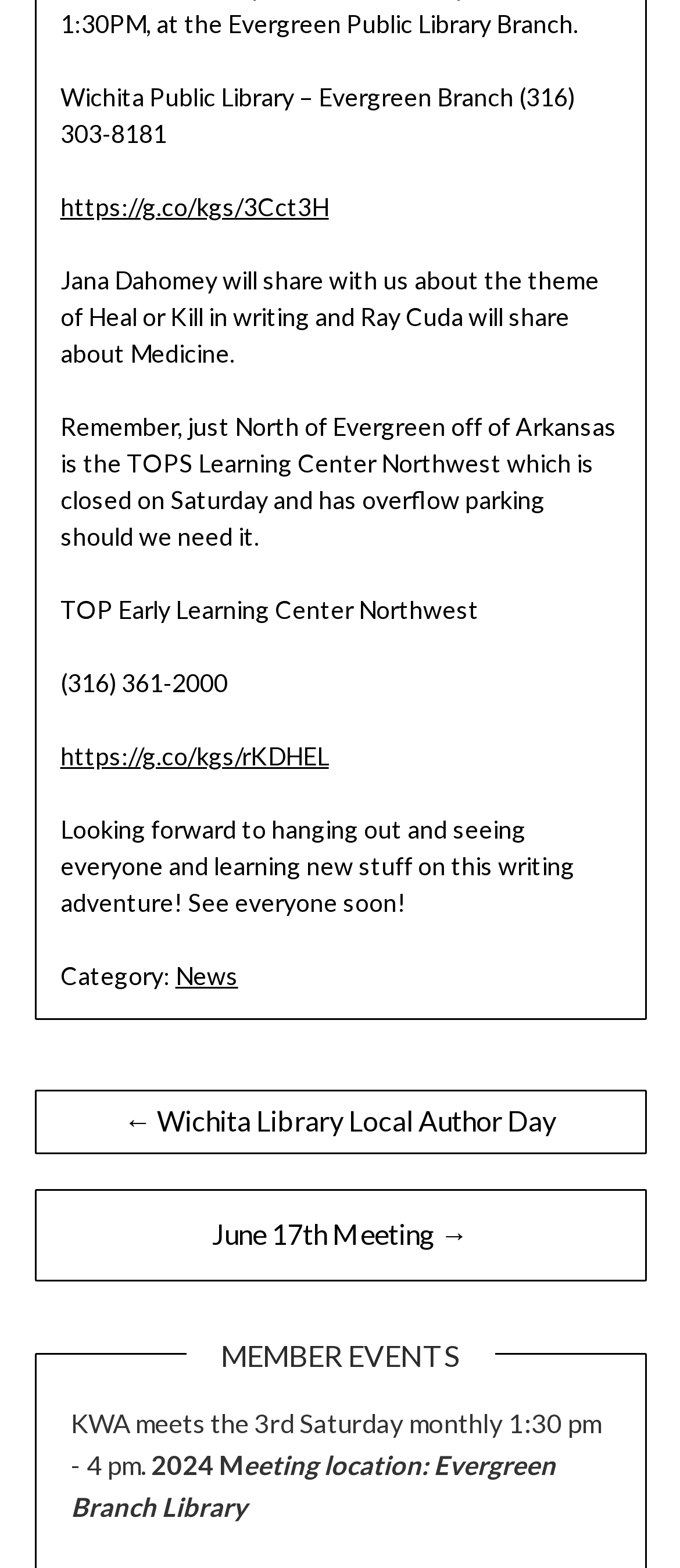Please provide the bounding box coordinate of the region that matches the element description: News. Coordinates should be in the format (top-left x, top-left y, bottom-right x, bottom-right y) and all values should be between 0 and 1.

[0.258, 0.612, 0.35, 0.631]